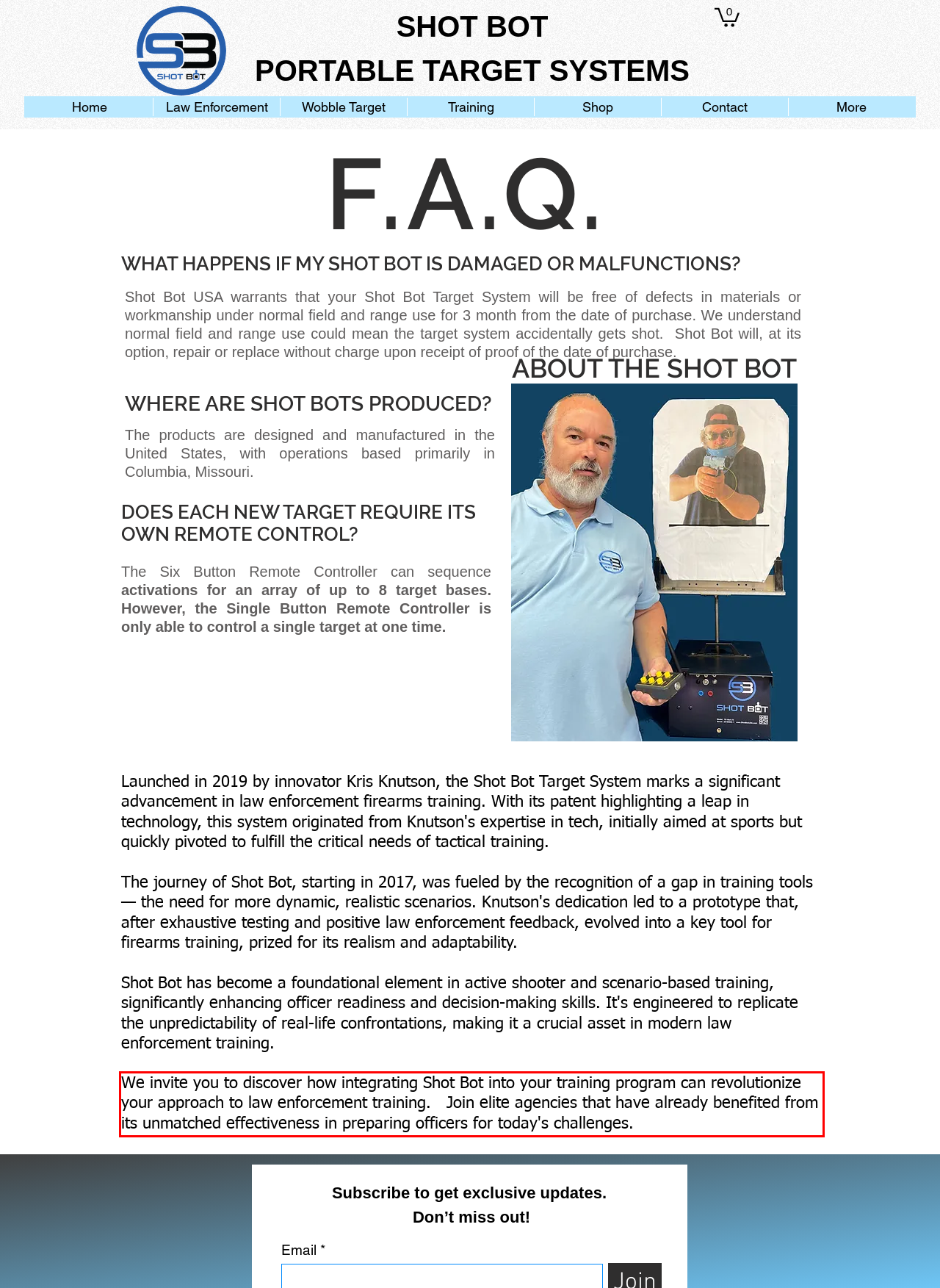Please look at the webpage screenshot and extract the text enclosed by the red bounding box.

We invite you to discover how integrating Shot Bot into your training program can revolutionize your approach to law enforcement training. Join elite agencies that have already benefited from its unmatched effectiveness in preparing officers for today's challenges.